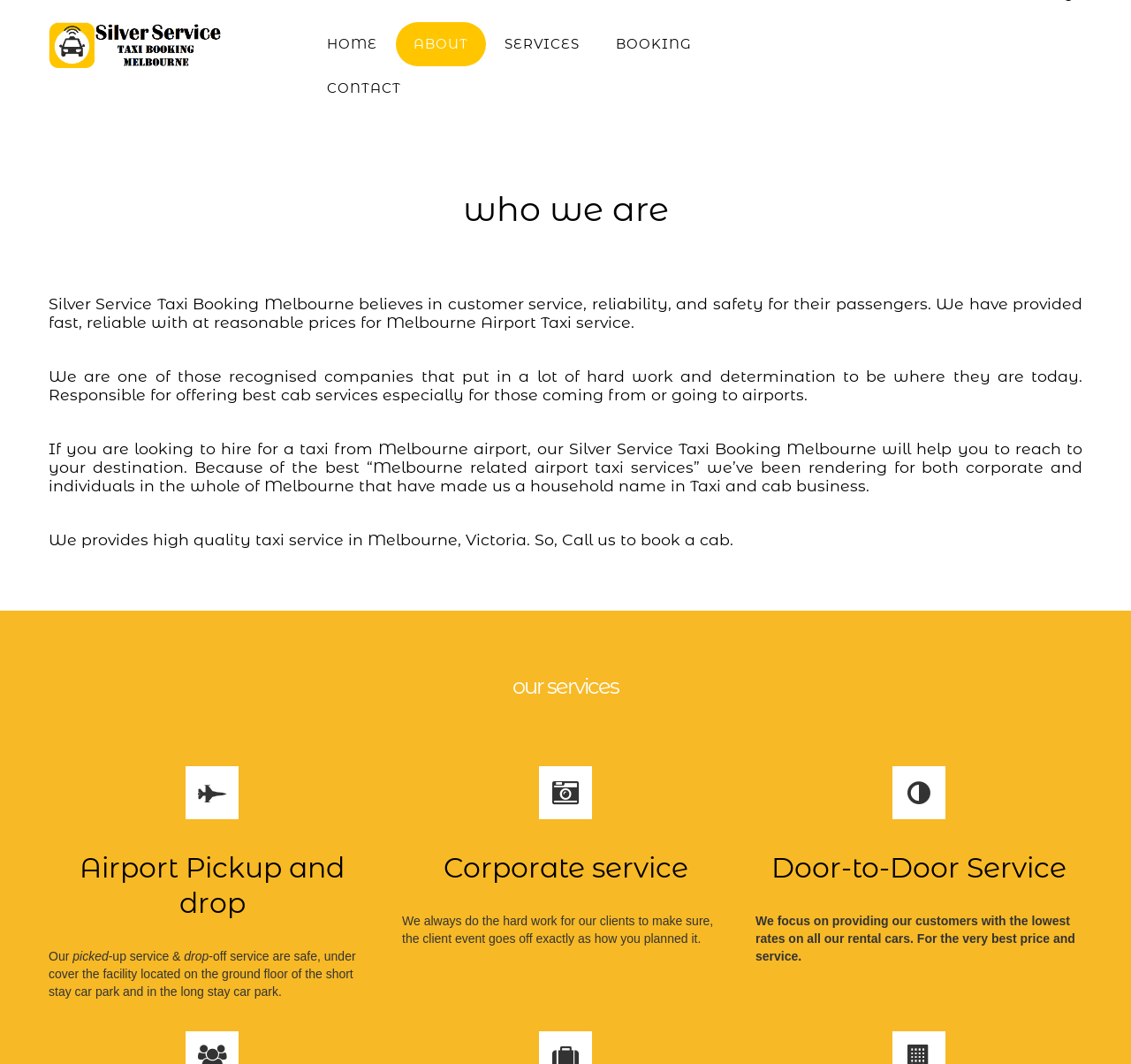What is the location of the company's service?
Please give a detailed and elaborate answer to the question based on the image.

The company's service is located in Melbourne, Victoria, as mentioned in the heading and paragraph texts, specifically mentioning Melbourne Airport Taxi service.